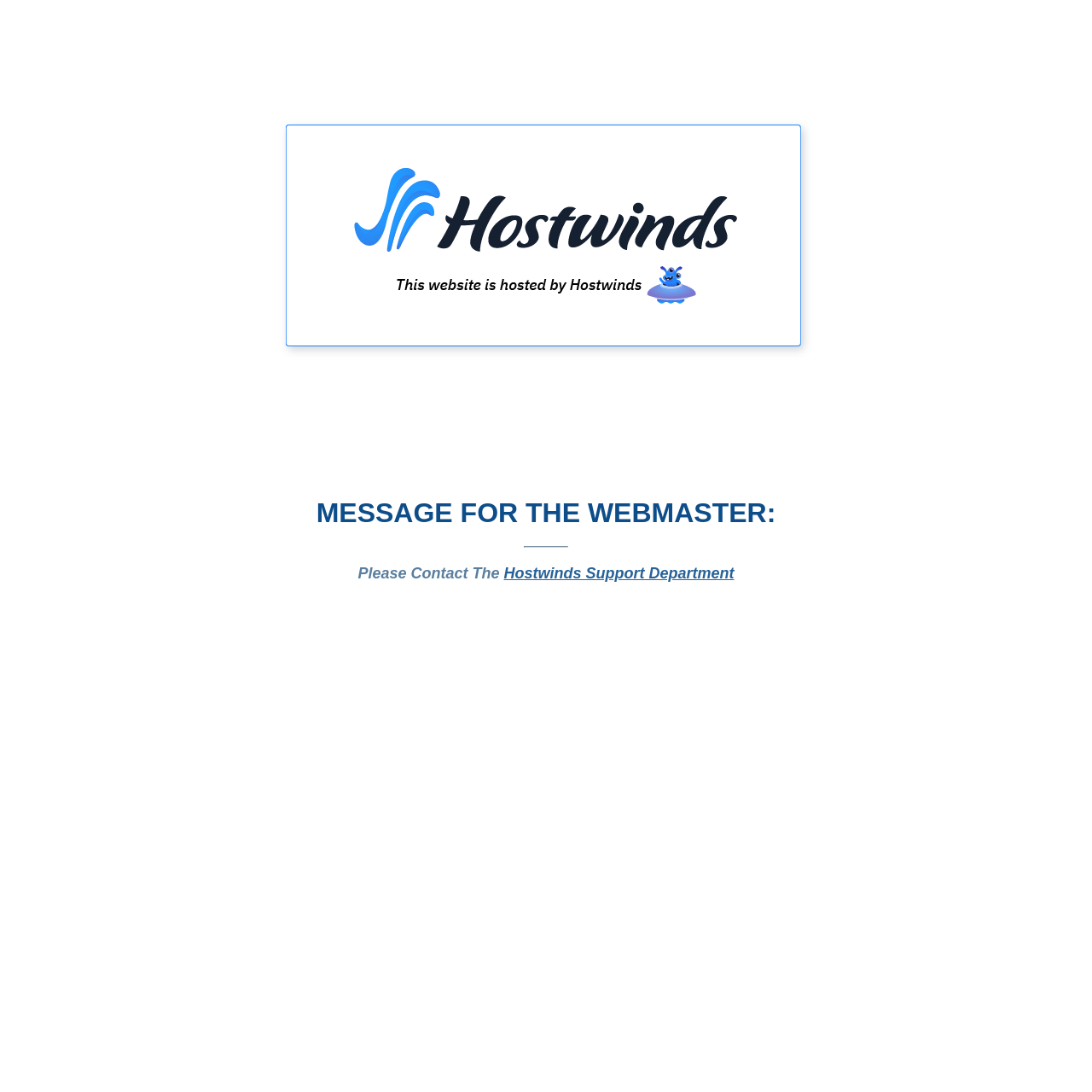Locate the bounding box of the UI element described in the following text: "admin".

None